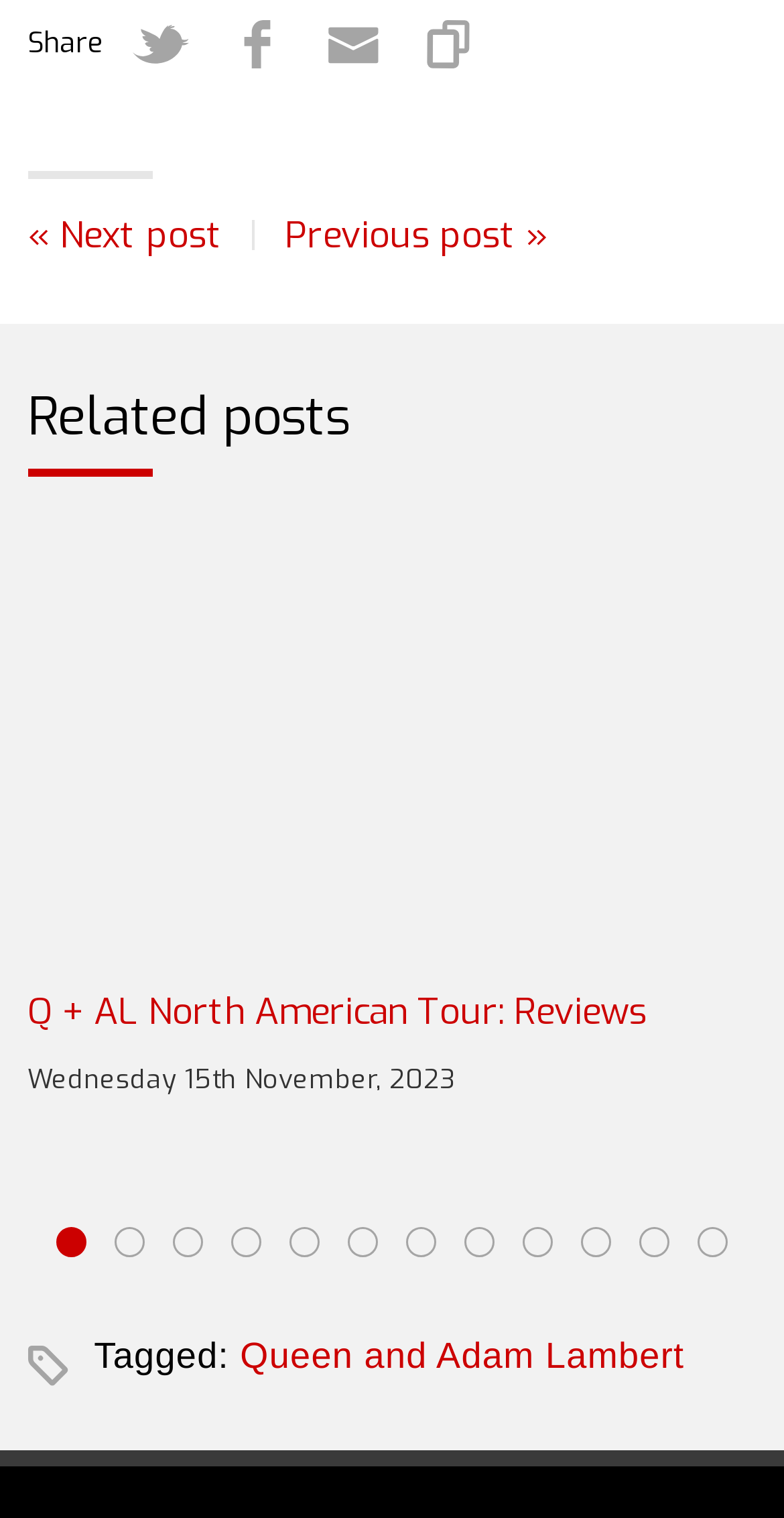Provide the bounding box coordinates of the HTML element this sentence describes: "aria-label="Go to slide 4"". The bounding box coordinates consist of four float numbers between 0 and 1, i.e., [left, top, right, bottom].

[0.277, 0.801, 0.351, 0.834]